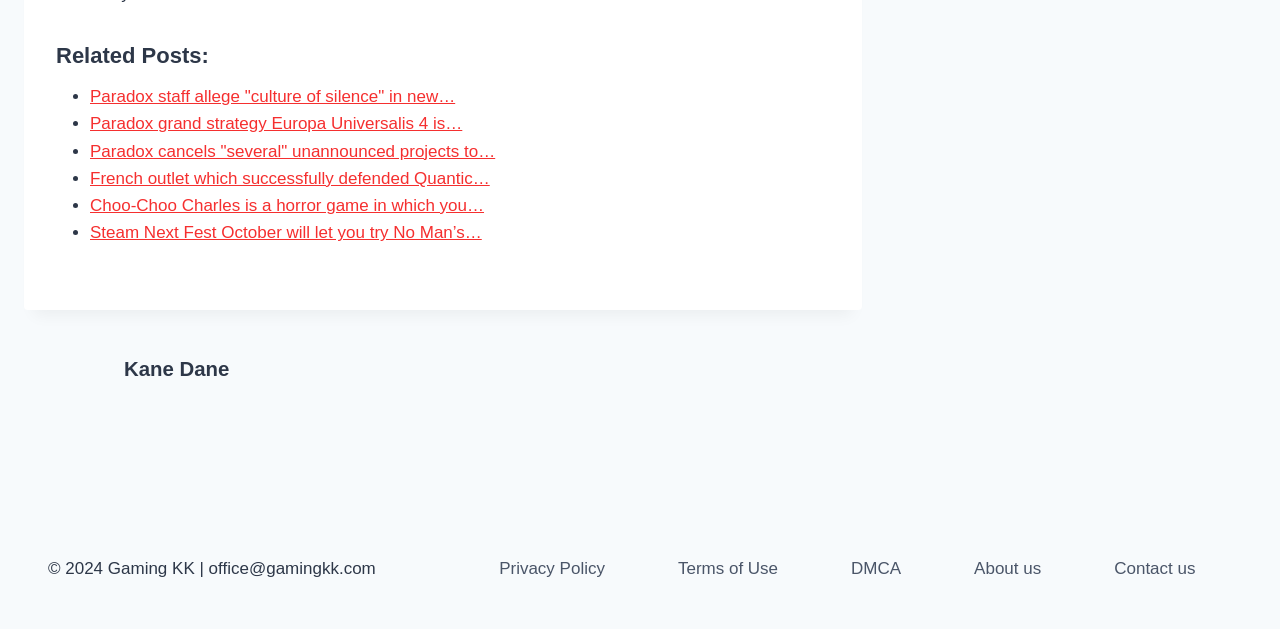Please provide the bounding box coordinates in the format (top-left x, top-left y, bottom-right x, bottom-right y). Remember, all values are floating point numbers between 0 and 1. What is the bounding box coordinate of the region described as: Terms of Use

[0.526, 0.866, 0.612, 0.942]